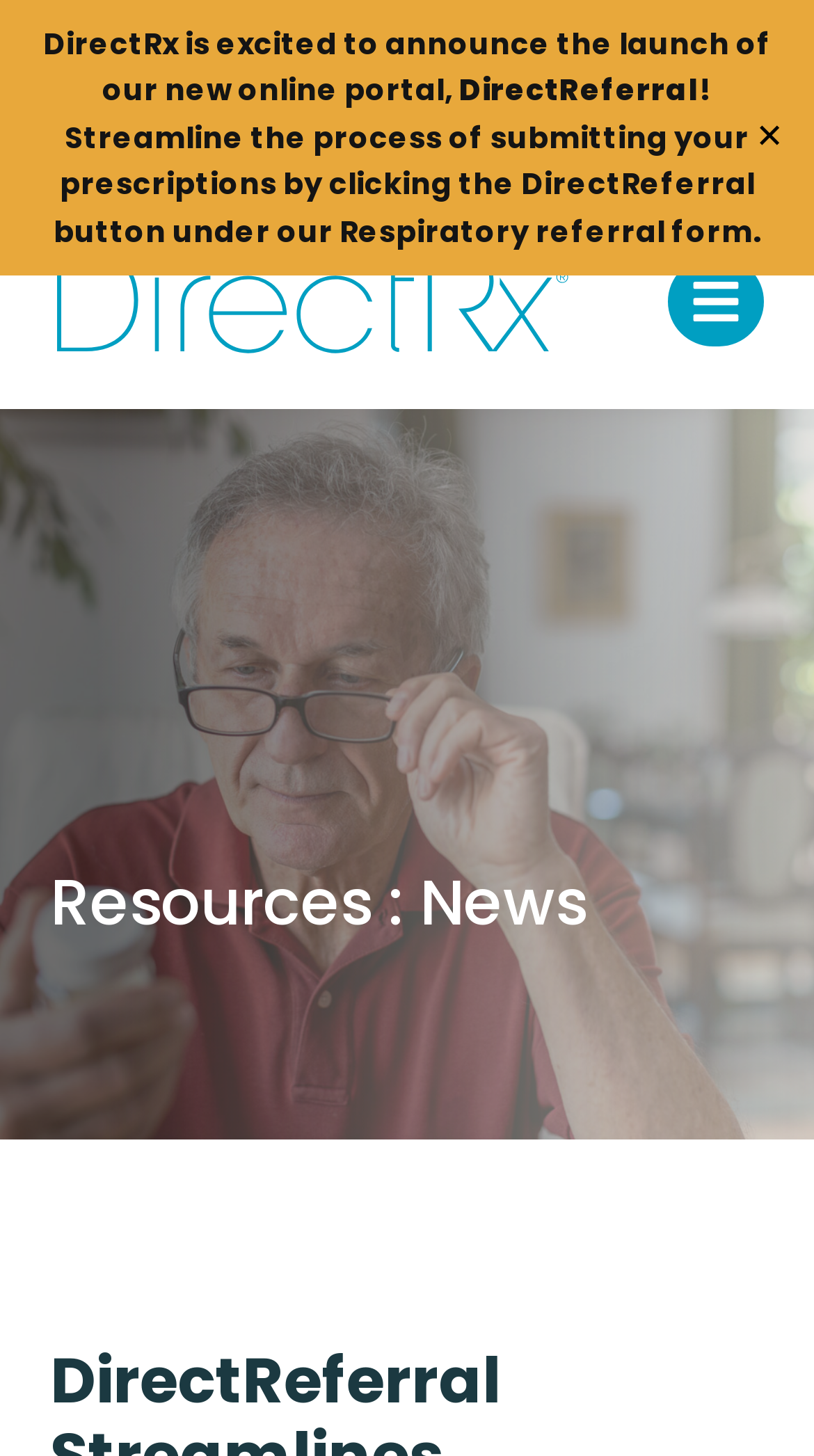Using the description "DirectRX", predict the bounding box of the relevant HTML element.

[0.062, 0.17, 0.7, 0.244]